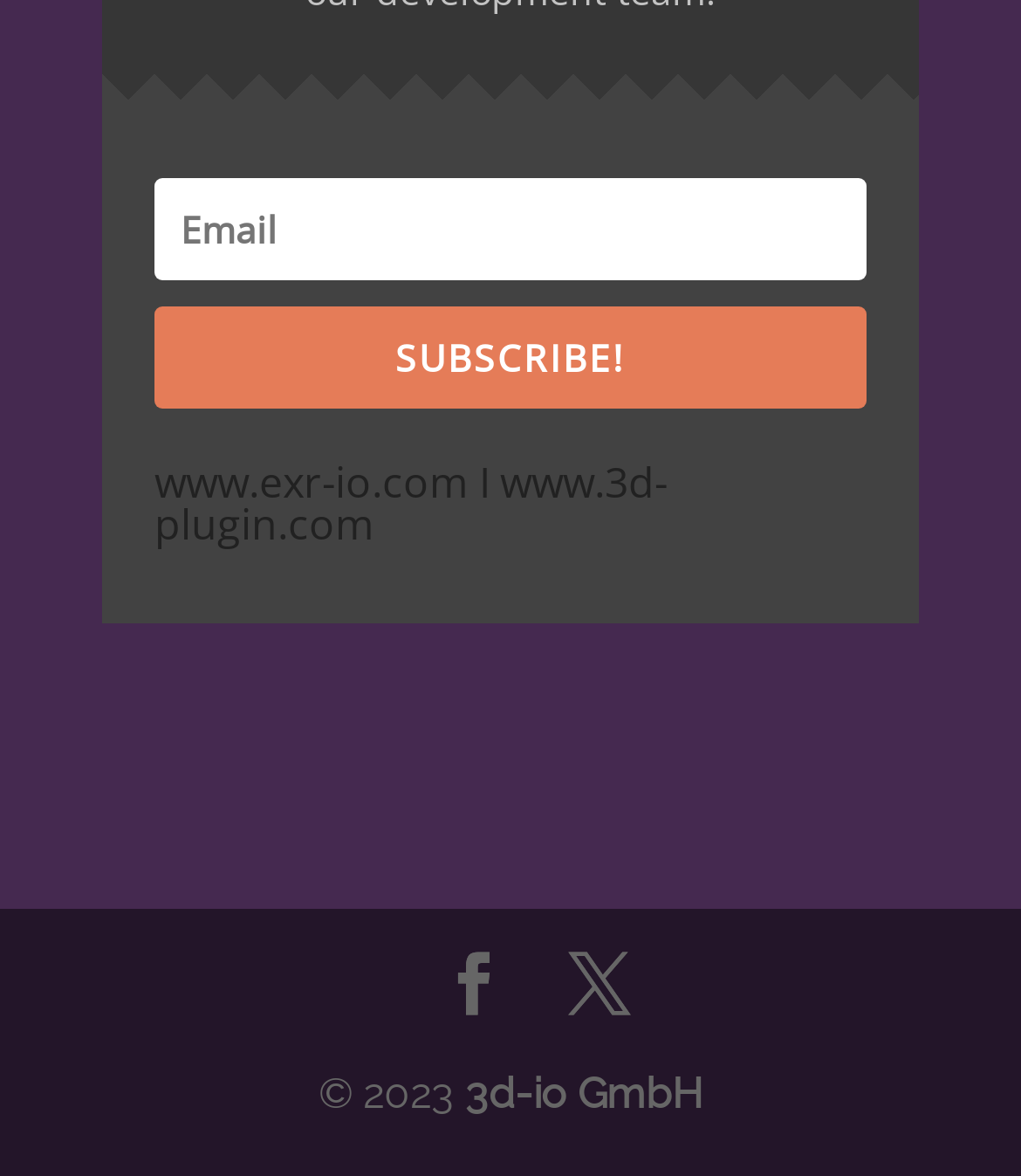Identify the bounding box for the UI element specified in this description: "3d-io GmbH". The coordinates must be four float numbers between 0 and 1, formatted as [left, top, right, bottom].

[0.455, 0.91, 0.688, 0.952]